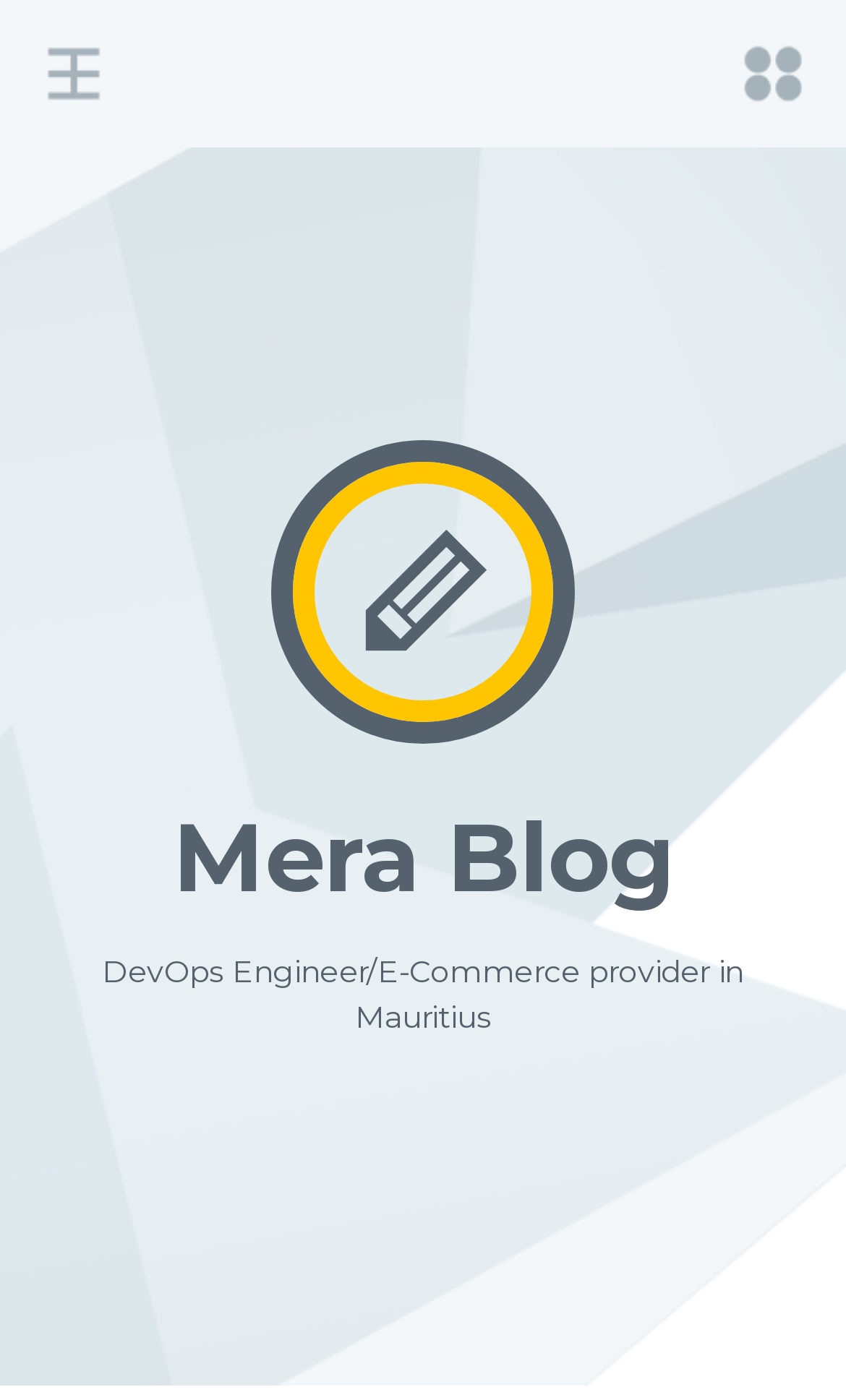Determine the bounding box for the described HTML element: "Mera Blog". Ensure the coordinates are four float numbers between 0 and 1 in the format [left, top, right, bottom].

[0.204, 0.57, 0.796, 0.654]